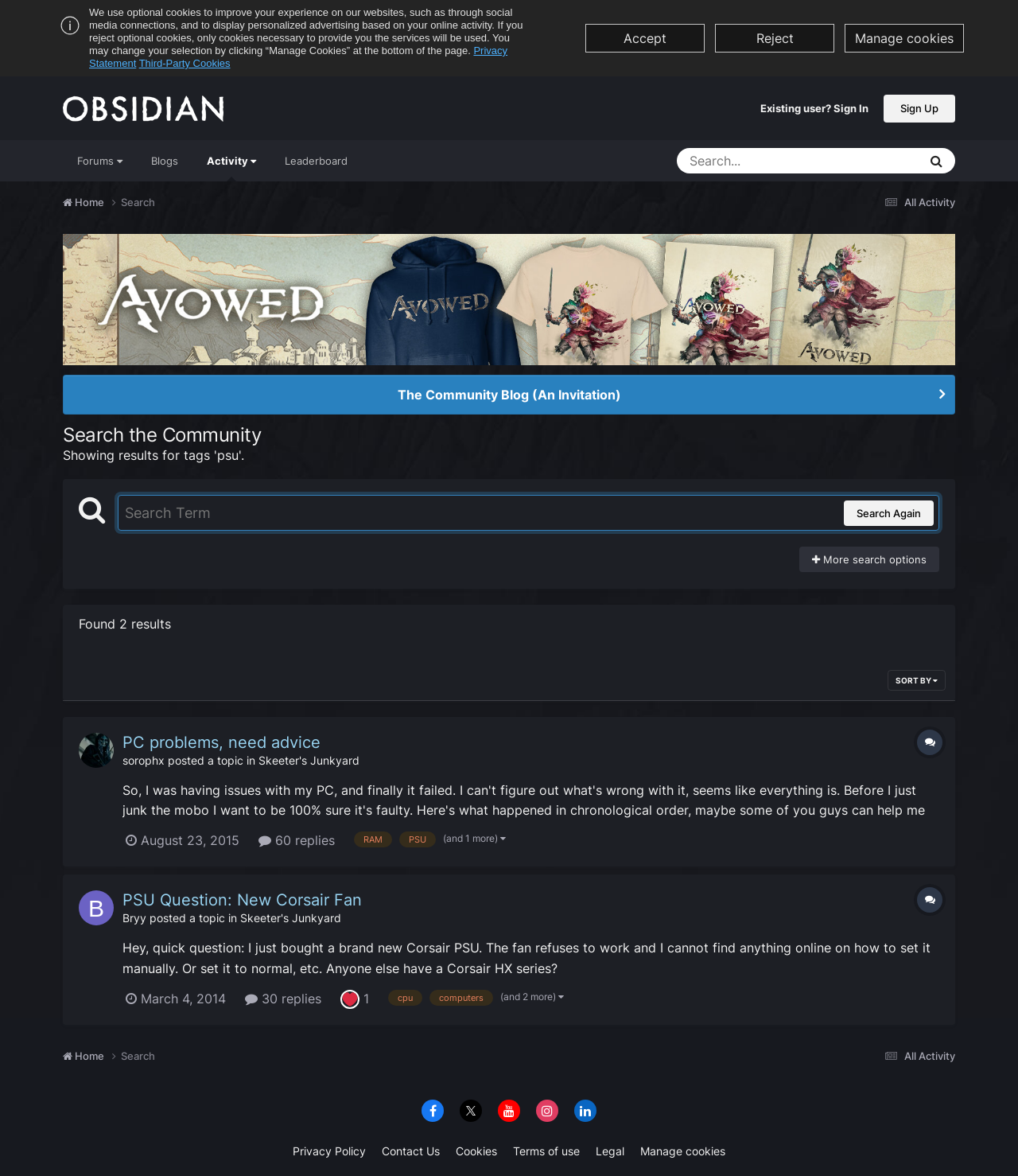Can you identify and provide the main heading of the webpage?

Search the Community